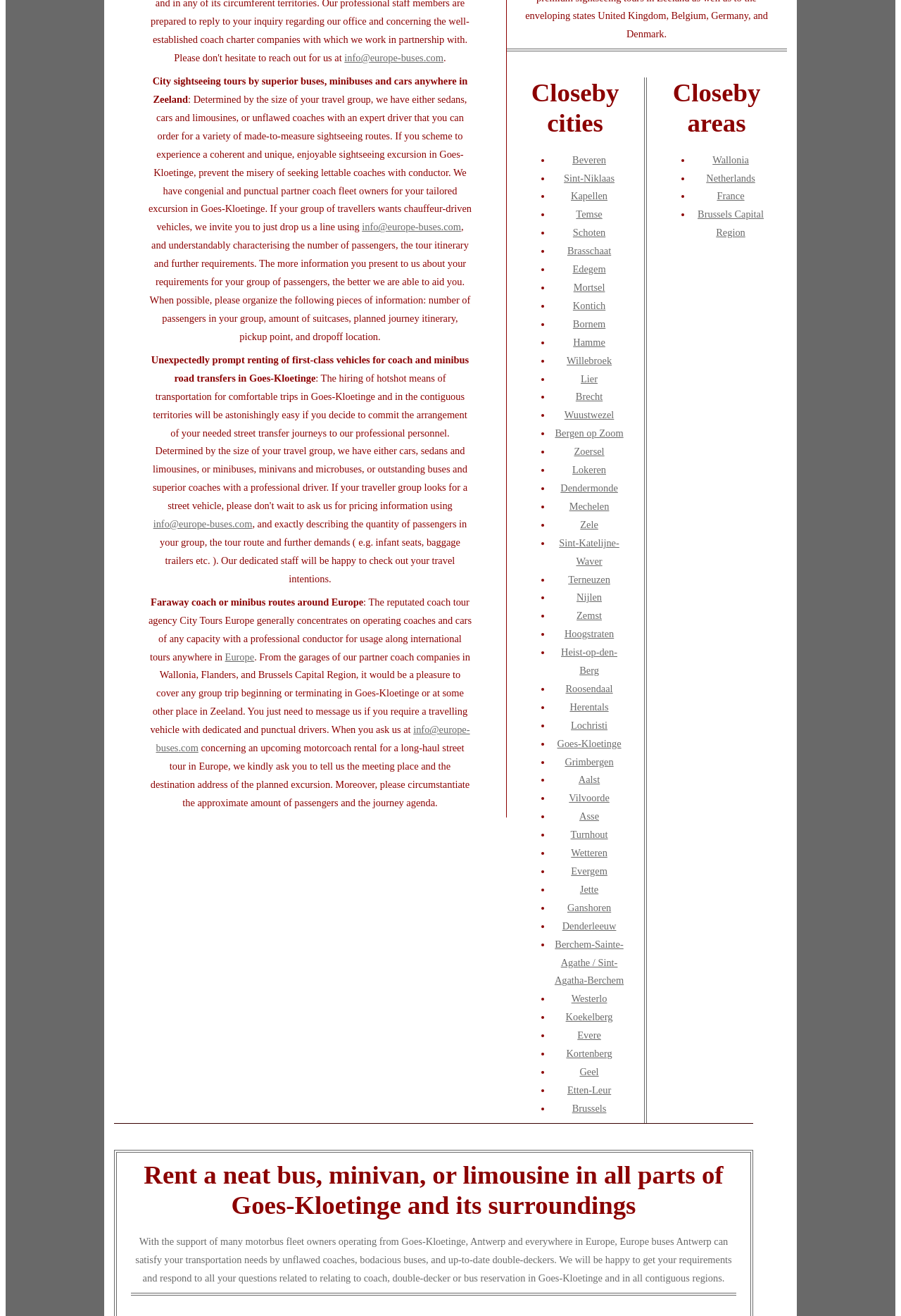Please provide the bounding box coordinates for the element that needs to be clicked to perform the instruction: "Send an email to info@europe-buses.com". The coordinates must consist of four float numbers between 0 and 1, formatted as [left, top, right, bottom].

[0.382, 0.04, 0.492, 0.048]